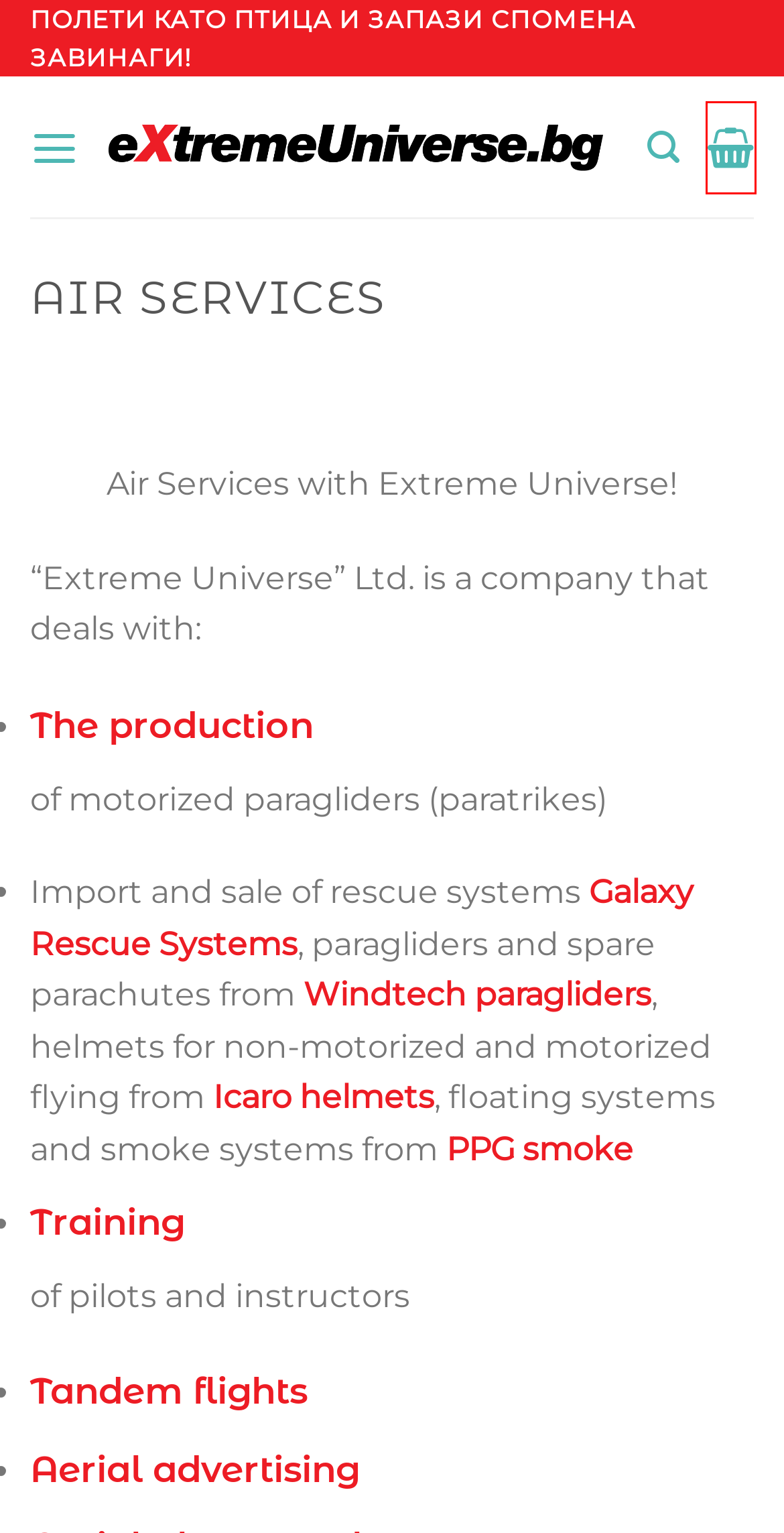Examine the screenshot of a webpage with a red bounding box around a UI element. Select the most accurate webpage description that corresponds to the new page after clicking the highlighted element. Here are the choices:
A. shopping cart - Extreme Universe
B. Home | GALAXY GRS s.r.o.
C. Hello - Extreme Universe
D. Home - Extreme Universe
E. Paragliding over the valley of Roses - Extreme Universe
F. Paragliding school - Extreme Universe
G. Icaro 2000
H. Aerial advertising - Extreme Universe

A